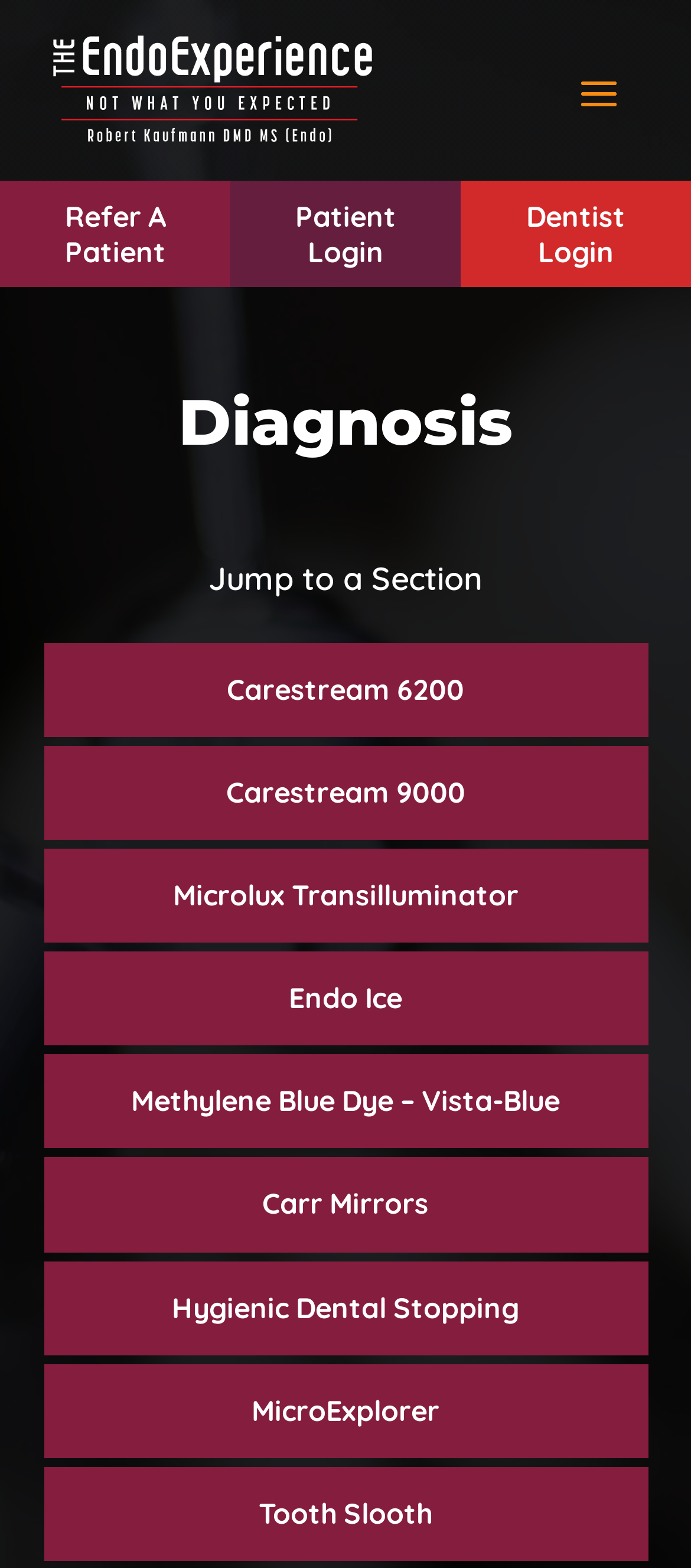Give a short answer using one word or phrase for the question:
What is the section header above the diagnosis tools?

Diagnosis